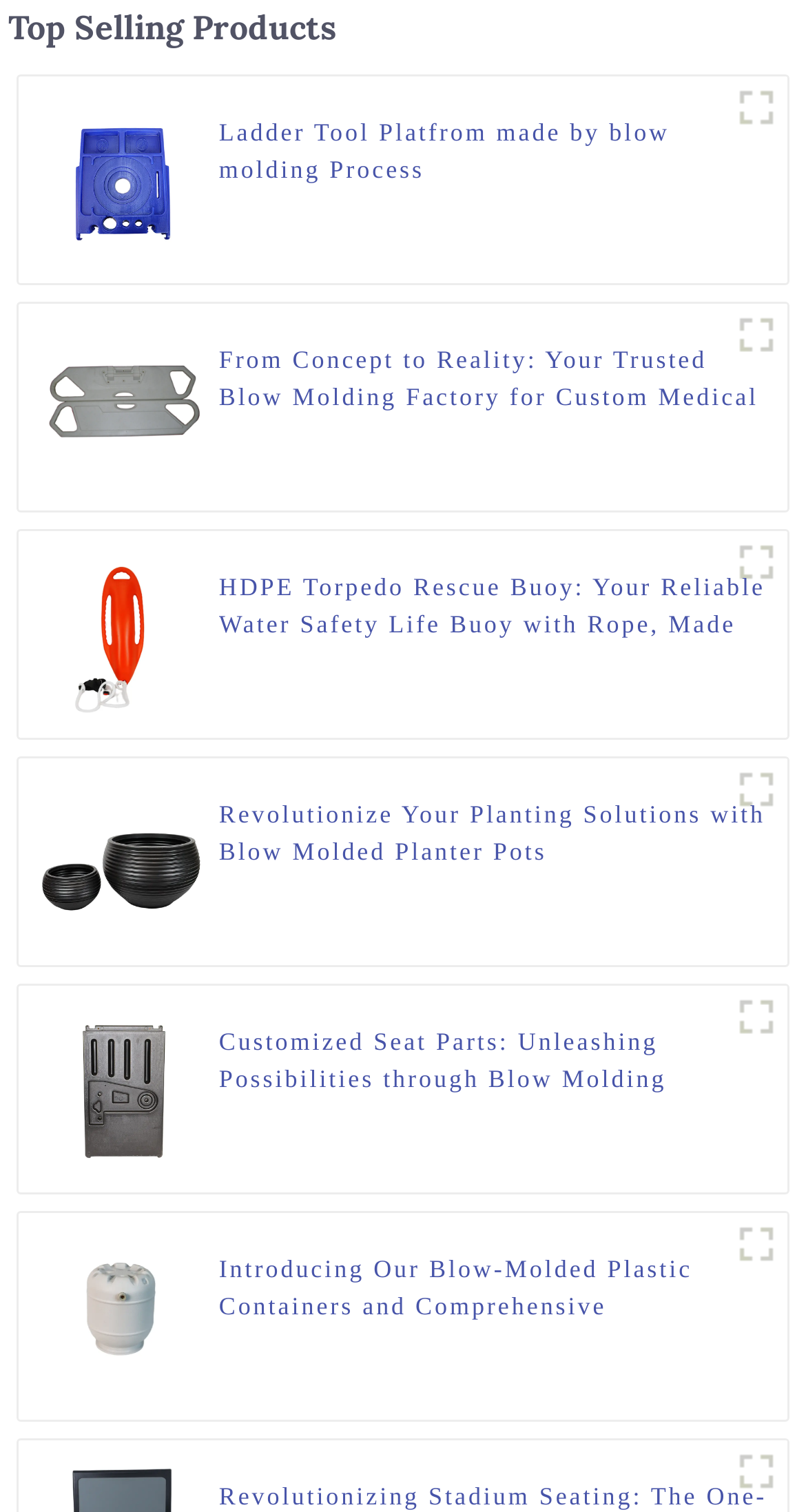Provide the bounding box coordinates of the UI element this sentence describes: "title="avav (6)"".

[0.9, 0.952, 0.977, 0.993]